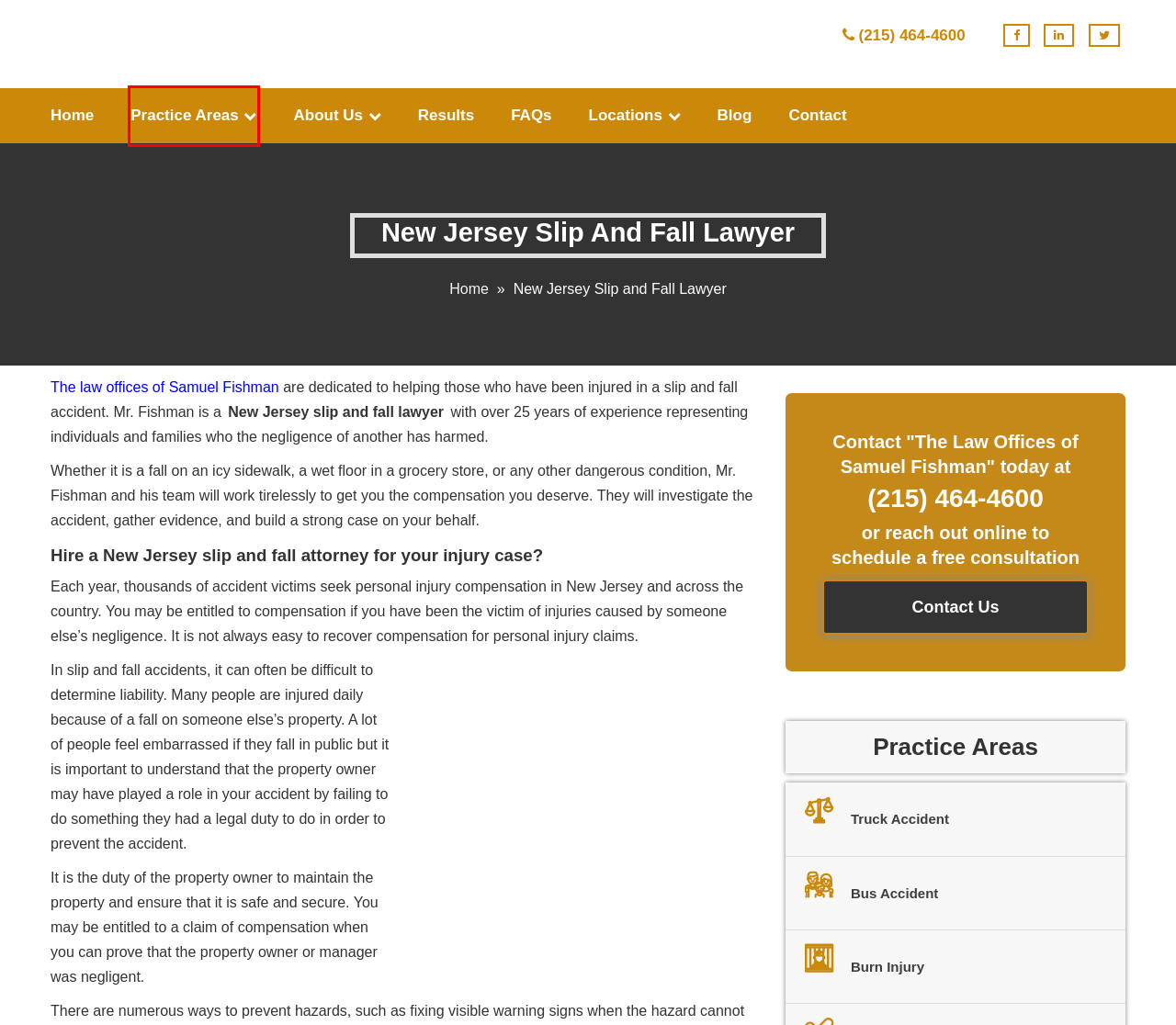You’re provided with a screenshot of a webpage that has a red bounding box around an element. Choose the best matching webpage description for the new page after clicking the element in the red box. The options are:
A. Contact Us - The Law Offices of Samuel Fishman
B. Practice Areas | The Law Offices Of Samuel Fishman
C. About The Law Offices Of Samuel Fishman | Call 215-464-4600
D. Philadelphia Burn Injury Attorney | Samuel Fishman
E. Latest Results About Injuries - Samuel Fishman, Esq.
F. Philadelphia Personal Injury Lawyer | Samuel Fishman, Esq
G. Question About The Law Offices Of Samuel Fishman, LLC
H. Blog | The Law Offices Of Samuel Fishman

B